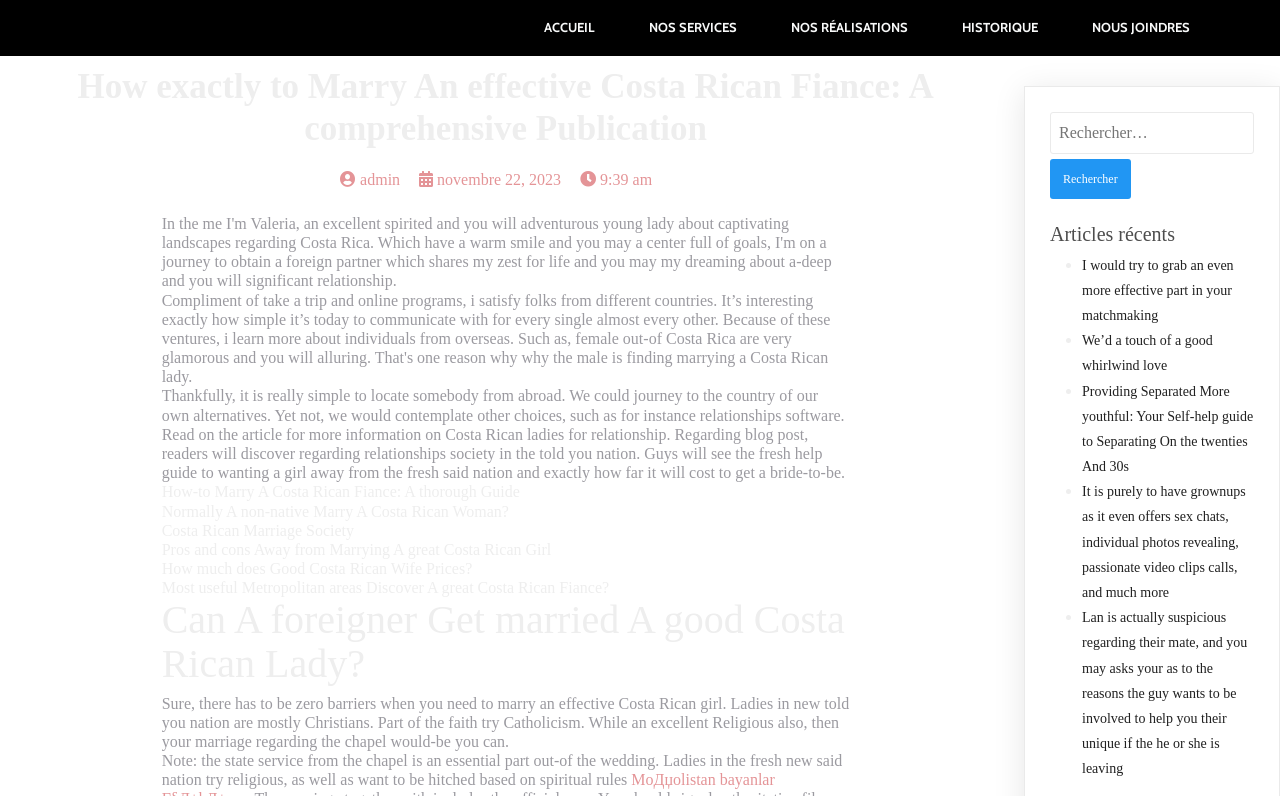What is the religion of most Costa Rican women?
Using the visual information, reply with a single word or short phrase.

Catholicism